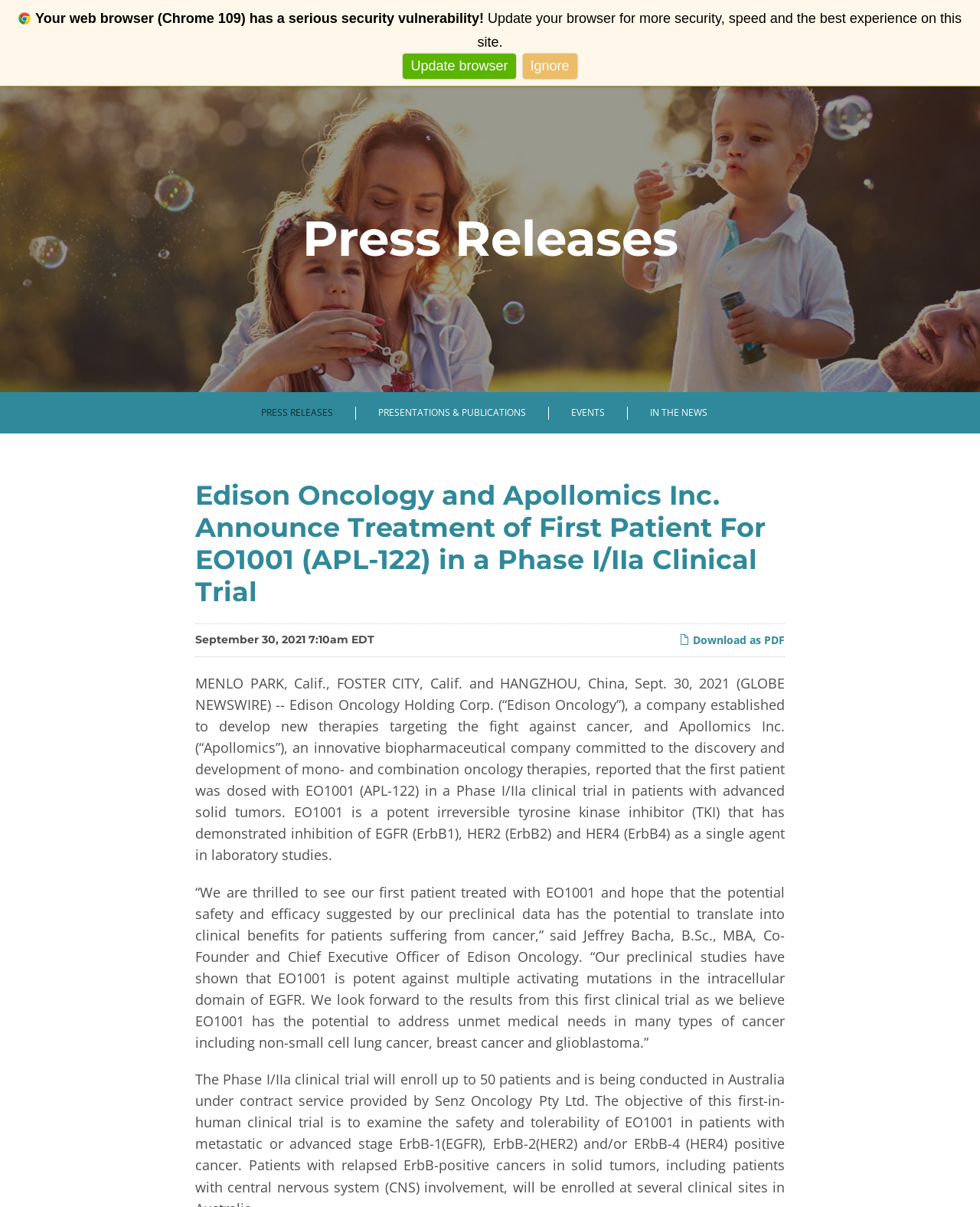Answer in one word or a short phrase: 
What is the type of clinical trial mentioned in the press release?

Phase I/IIa